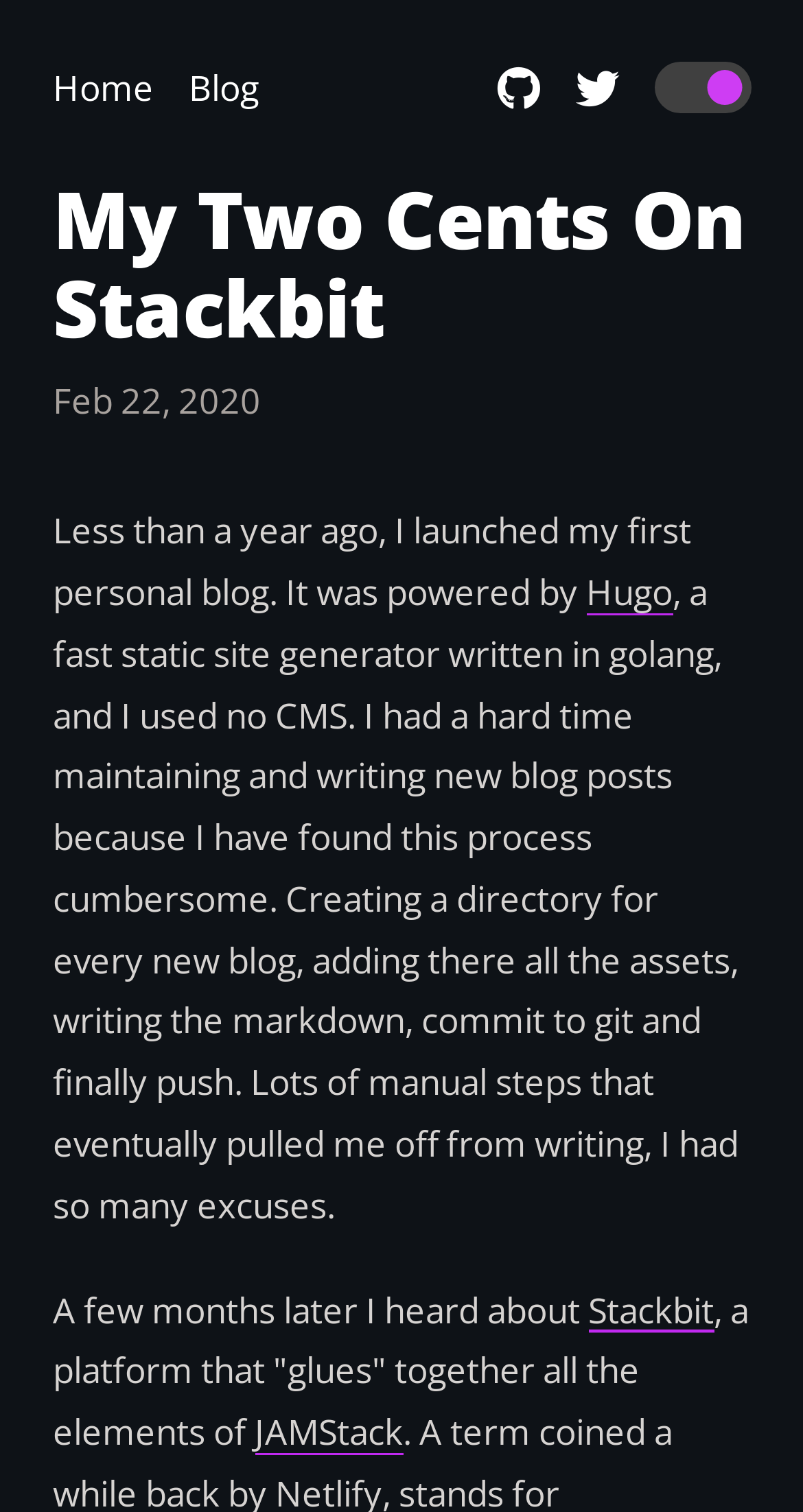What is the date of the blog post?
Using the picture, provide a one-word or short phrase answer.

Feb 22, 2020